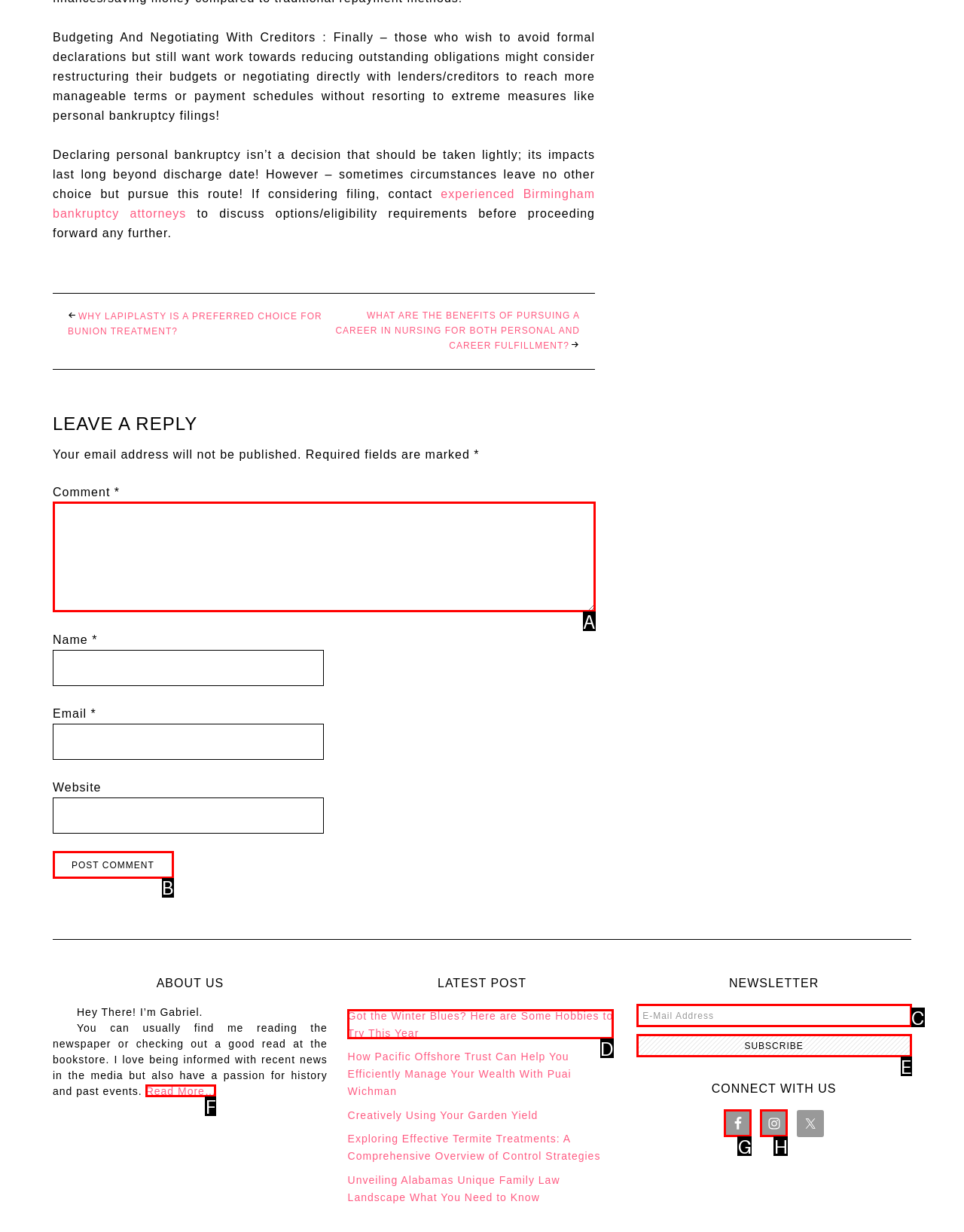Select the proper HTML element to perform the given task: Click the 'Post Comment' button Answer with the corresponding letter from the provided choices.

B